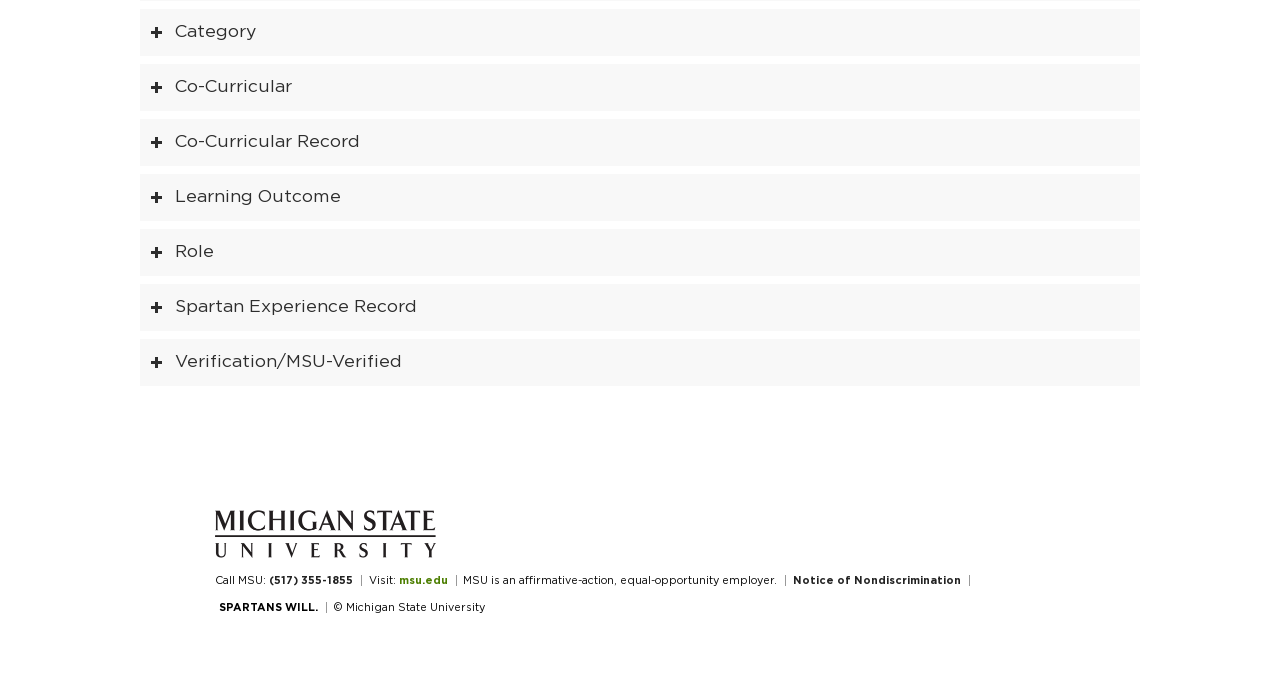Identify the bounding box for the described UI element: "Verification/MSU-Verified".

[0.109, 0.49, 0.891, 0.559]